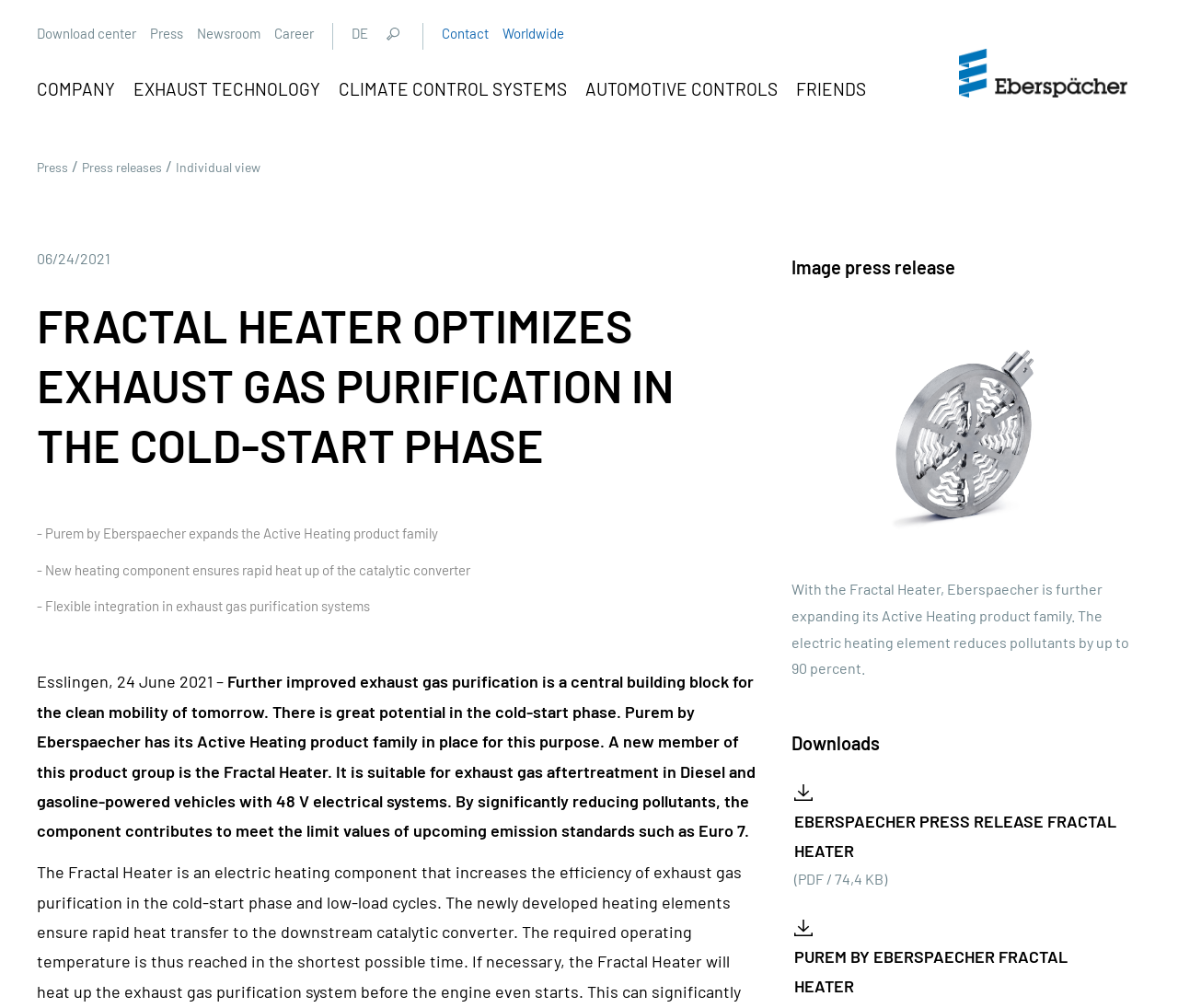Please identify the coordinates of the bounding box for the clickable region that will accomplish this instruction: "Switch to German language".

[0.298, 0.025, 0.312, 0.041]